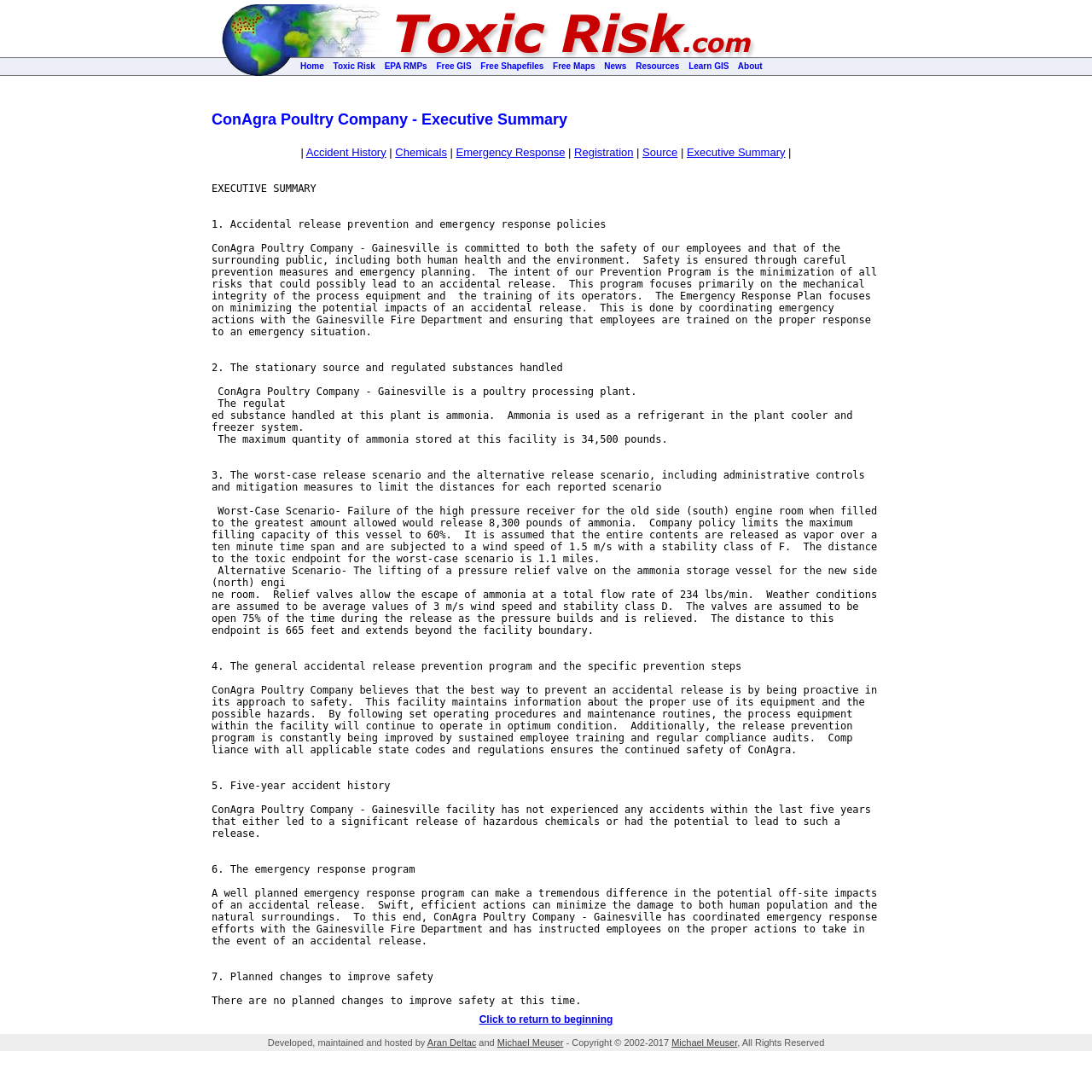Indicate the bounding box coordinates of the element that needs to be clicked to satisfy the following instruction: "View ConAgra Poultry Company executive summary". The coordinates should be four float numbers between 0 and 1, i.e., [left, top, right, bottom].

[0.194, 0.096, 0.806, 0.12]